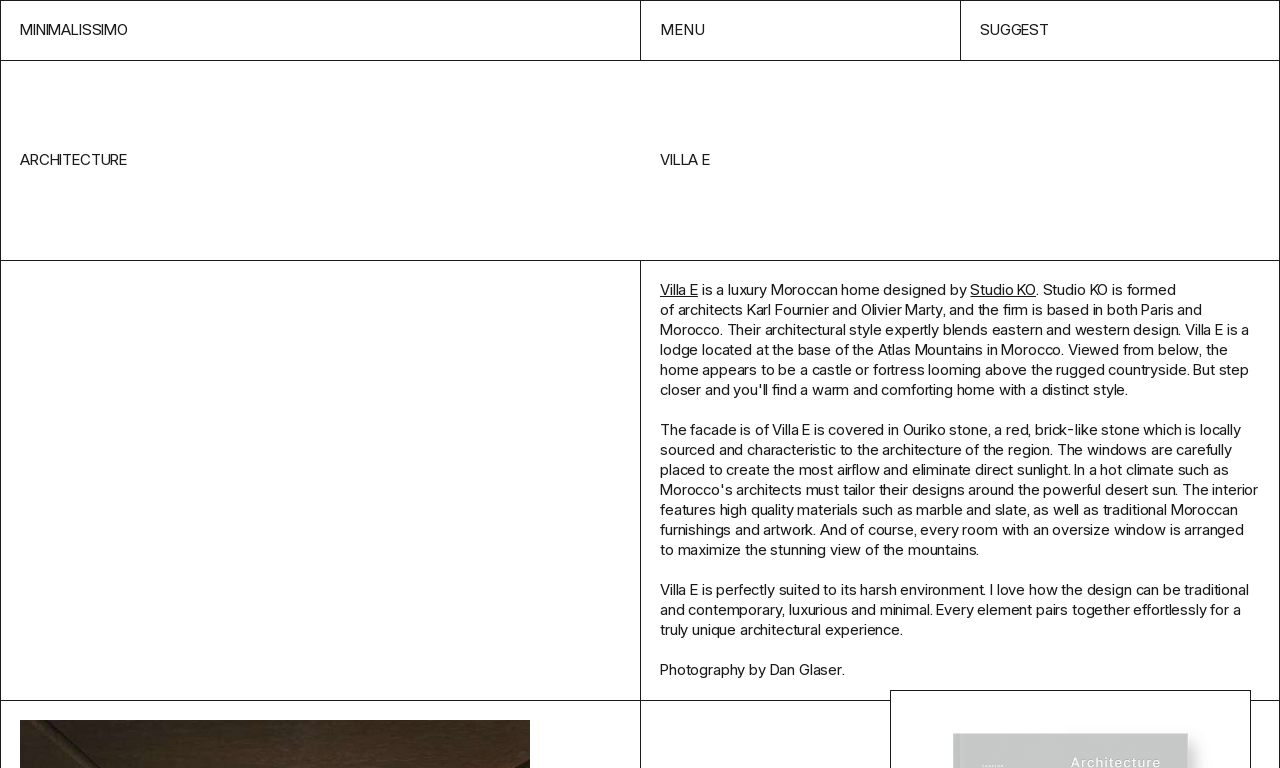What type of home is Villa E? Analyze the screenshot and reply with just one word or a short phrase.

Luxury Moroccan home